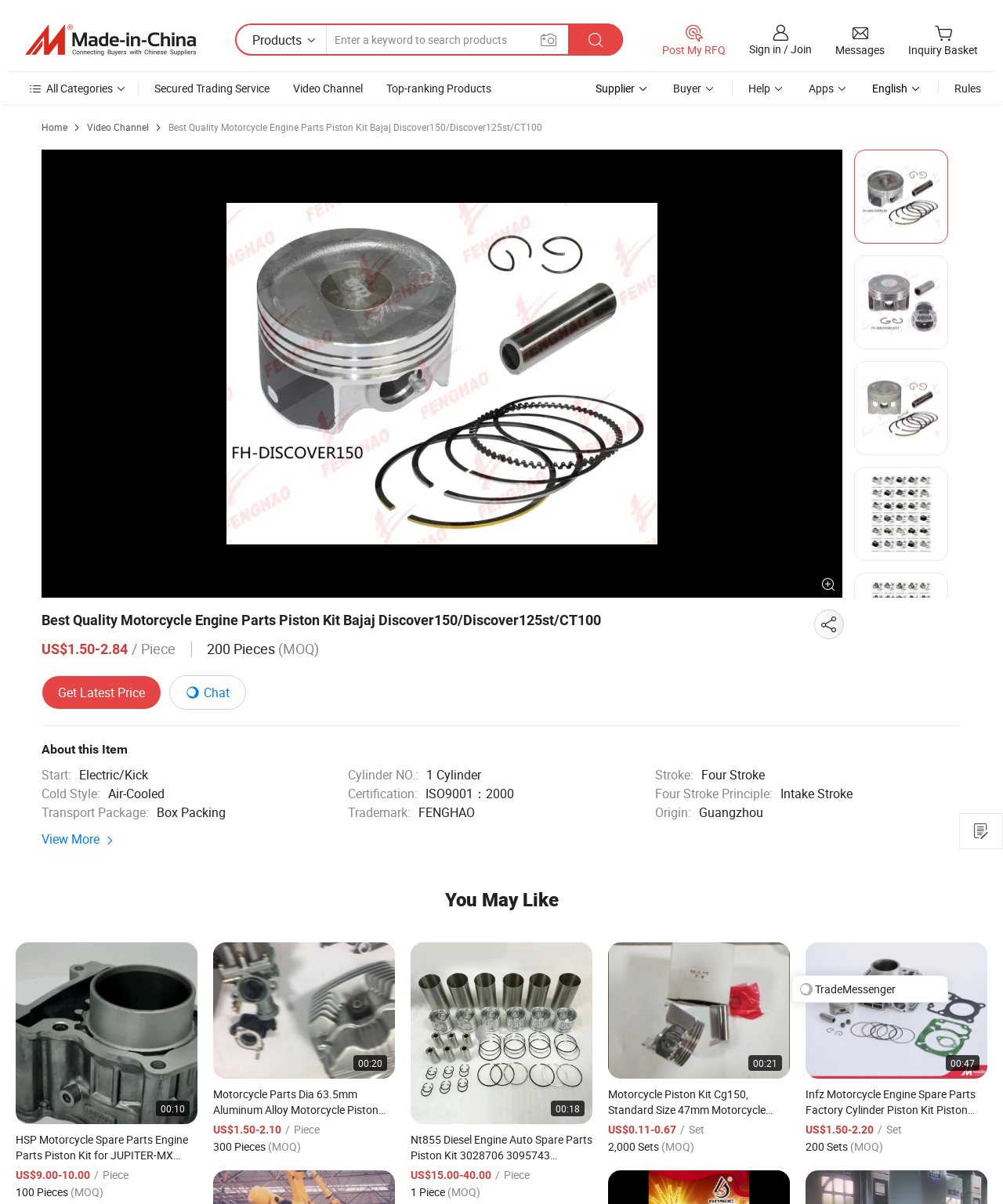Identify and extract the heading text of the webpage.

Best Quality Motorcycle Engine Parts Piston Kit Bajaj Discover150/Discover125st/CT100